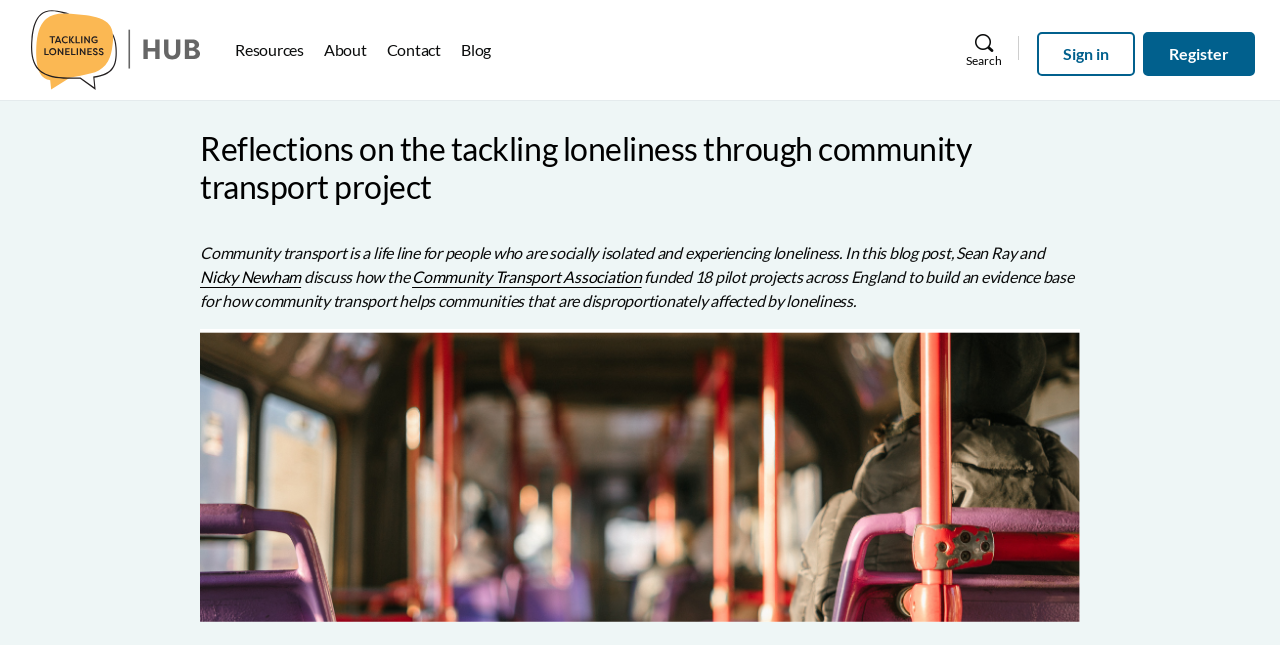What is the purpose of the Community Transport Association's project?
Look at the image and construct a detailed response to the question.

The purpose of the Community Transport Association's project is to build an evidence base for how community transport helps communities that are disproportionately affected by loneliness, as mentioned in the webpage content.